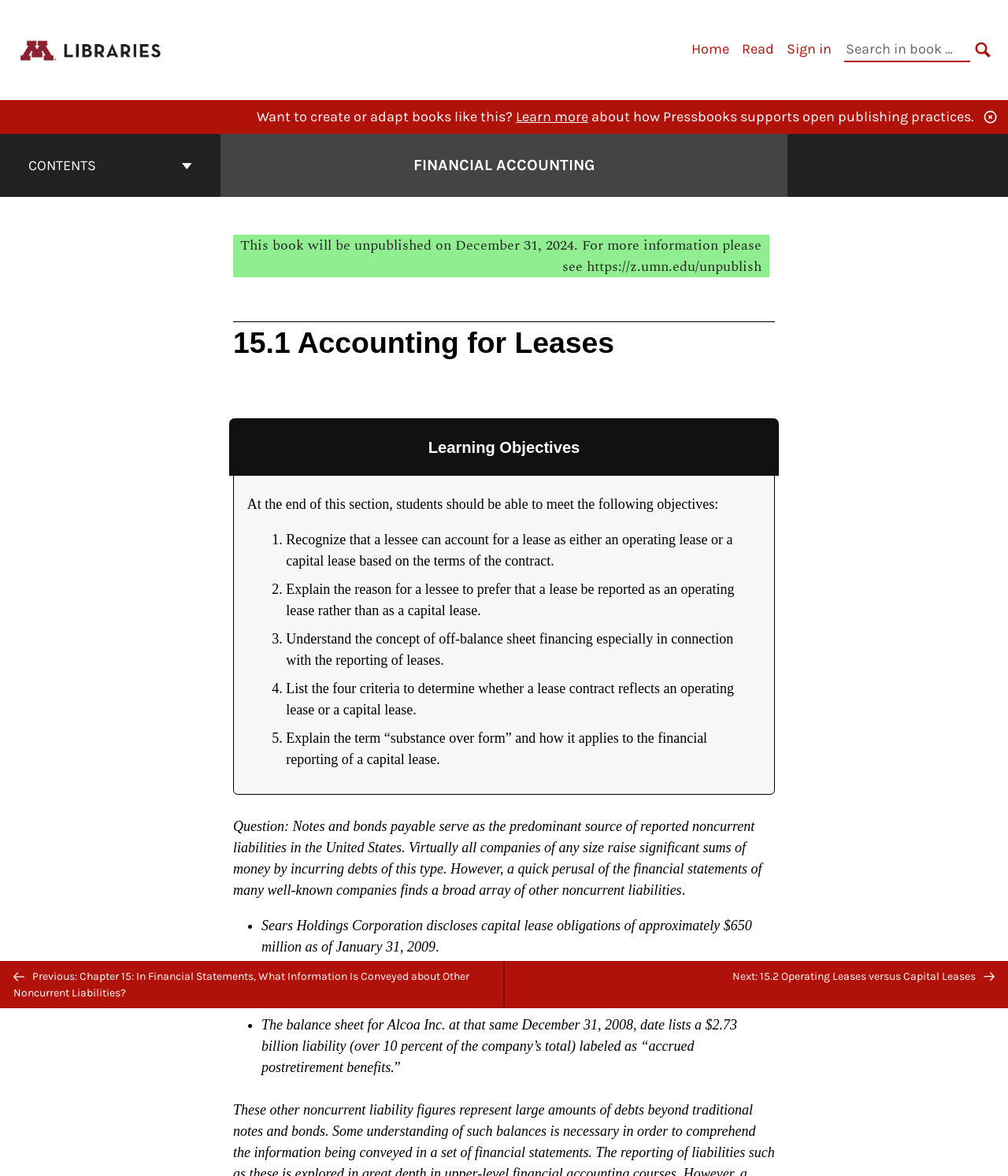Provide a thorough description of the webpage you see.

This webpage is about a chapter in a financial accounting book, specifically "15.1 Accounting for Leases". At the top left, there is a logo for M Libraries Publishing, accompanied by a link to the publisher's website. To the right of the logo, there is a primary navigation menu with links to "Home", "Read", and "Sign in", as well as a search bar with a button to search within the book.

Below the navigation menu, there is a promotional message encouraging users to learn more about how Pressbooks supports open publishing practices. On the left side of the page, there is a book contents navigation menu with a button to expand or collapse the menu. The menu includes a link to the cover page of the book.

The main content of the page is divided into sections, starting with a heading "15.1 Accounting for Leases" followed by a list of learning objectives. The objectives are numbered and include descriptions of what students should be able to do after completing the section.

The next section appears to be a discussion of accounting for leases, with a question and a list of examples from well-known companies, including Sears Holdings Corporation, Southwest Airlines Co., and Alcoa Inc. The examples are formatted as bullet points with brief descriptions.

At the bottom of the page, there is a navigation menu with links to the previous and next chapters, as well as a button to return to the top of the page.